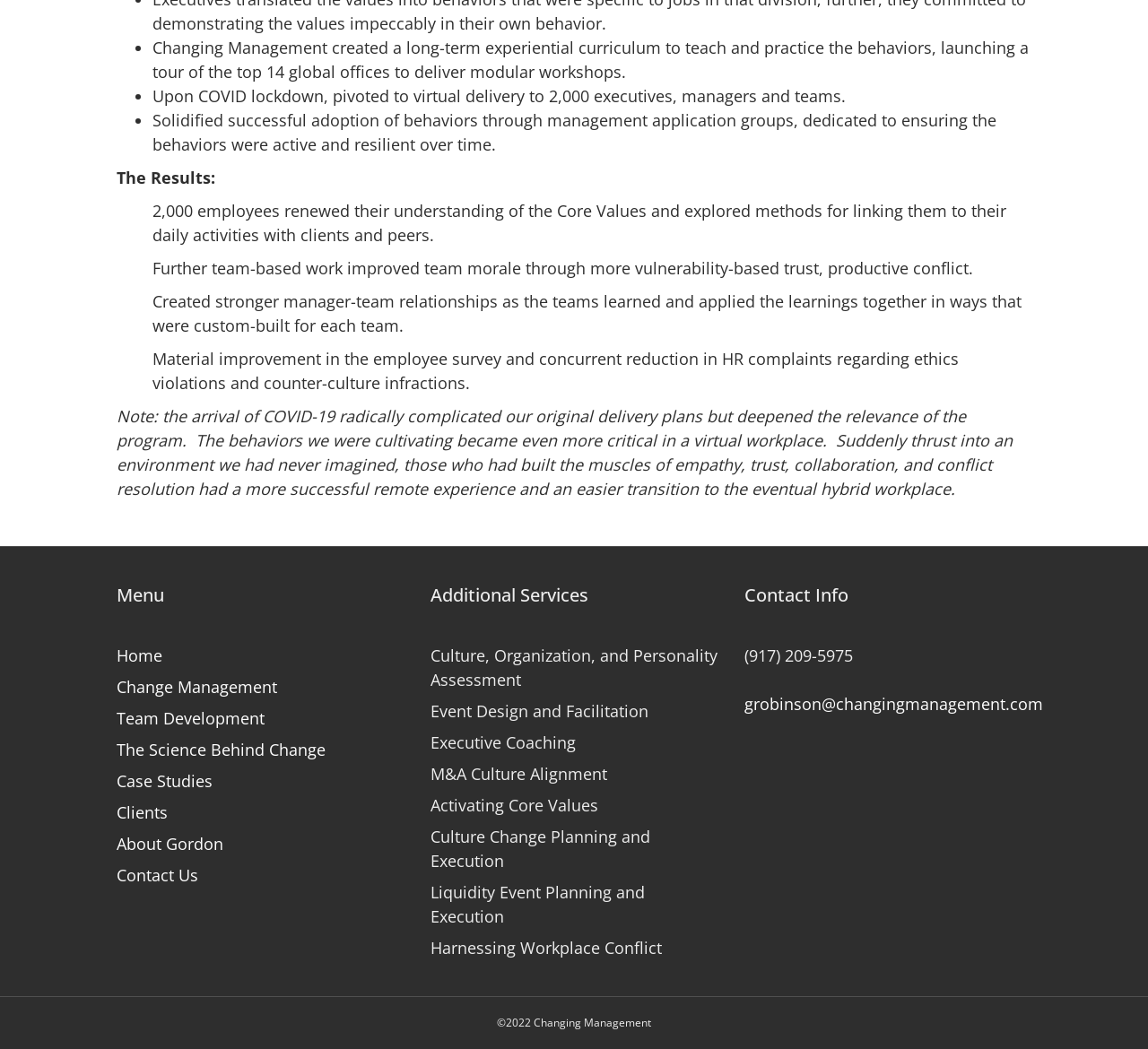Find the bounding box of the UI element described as: "Home". The bounding box coordinates should be given as four float values between 0 and 1, i.e., [left, top, right, bottom].

[0.102, 0.615, 0.141, 0.635]